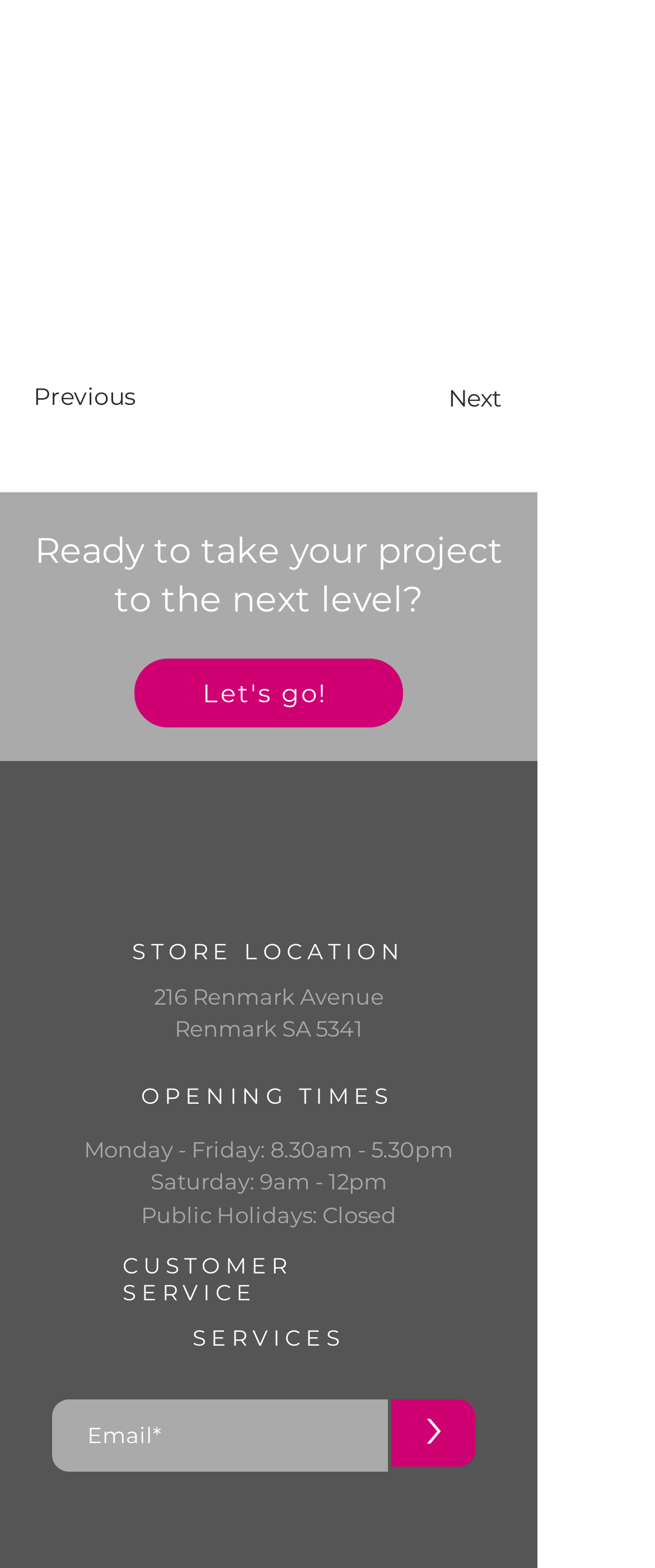Identify the bounding box coordinates for the element you need to click to achieve the following task: "Click the 'Let's go!' link". The coordinates must be four float values ranging from 0 to 1, formatted as [left, top, right, bottom].

[0.205, 0.42, 0.615, 0.463]